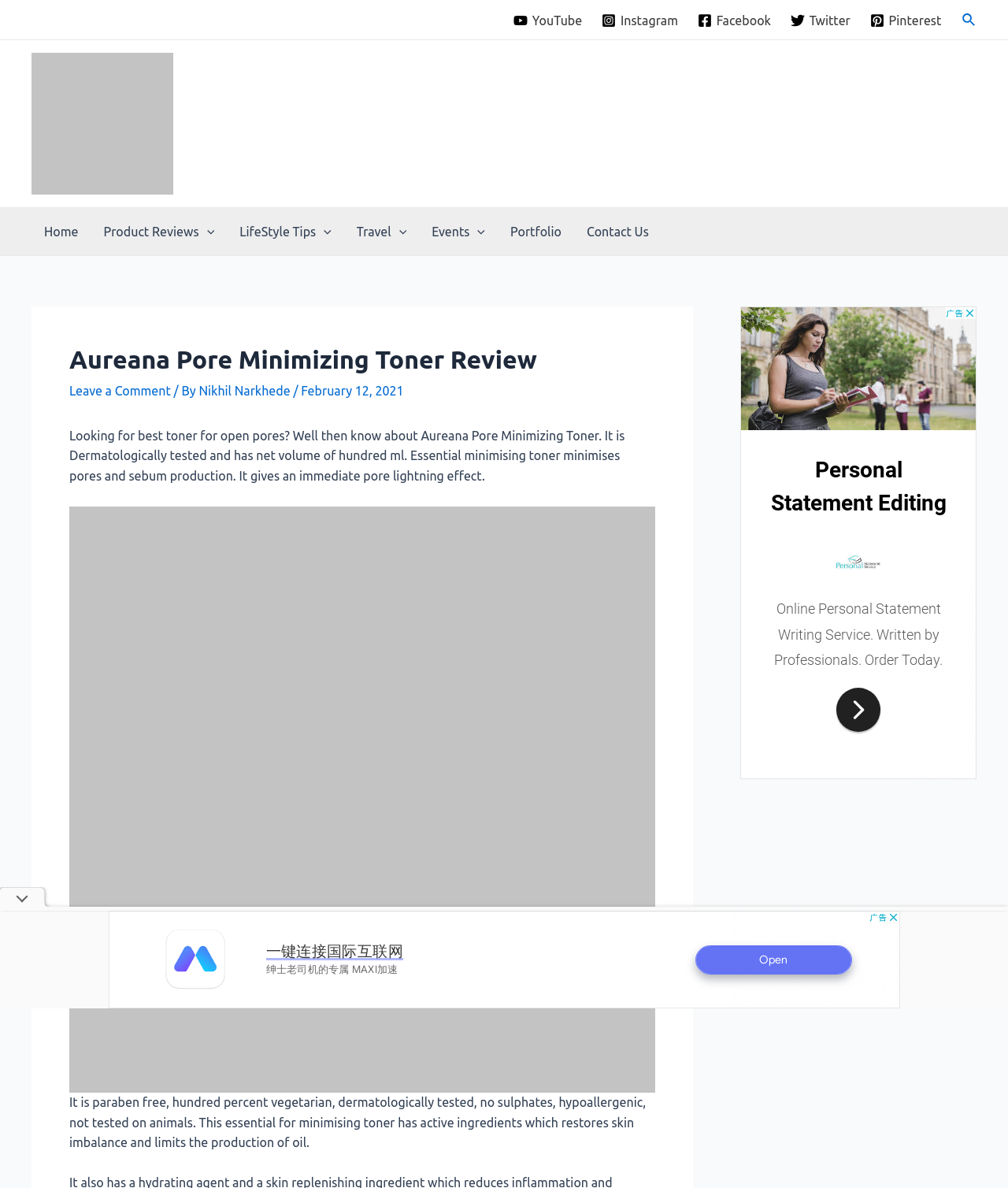Identify the primary heading of the webpage and provide its text.

Aureana Pore Minimizing Toner Review